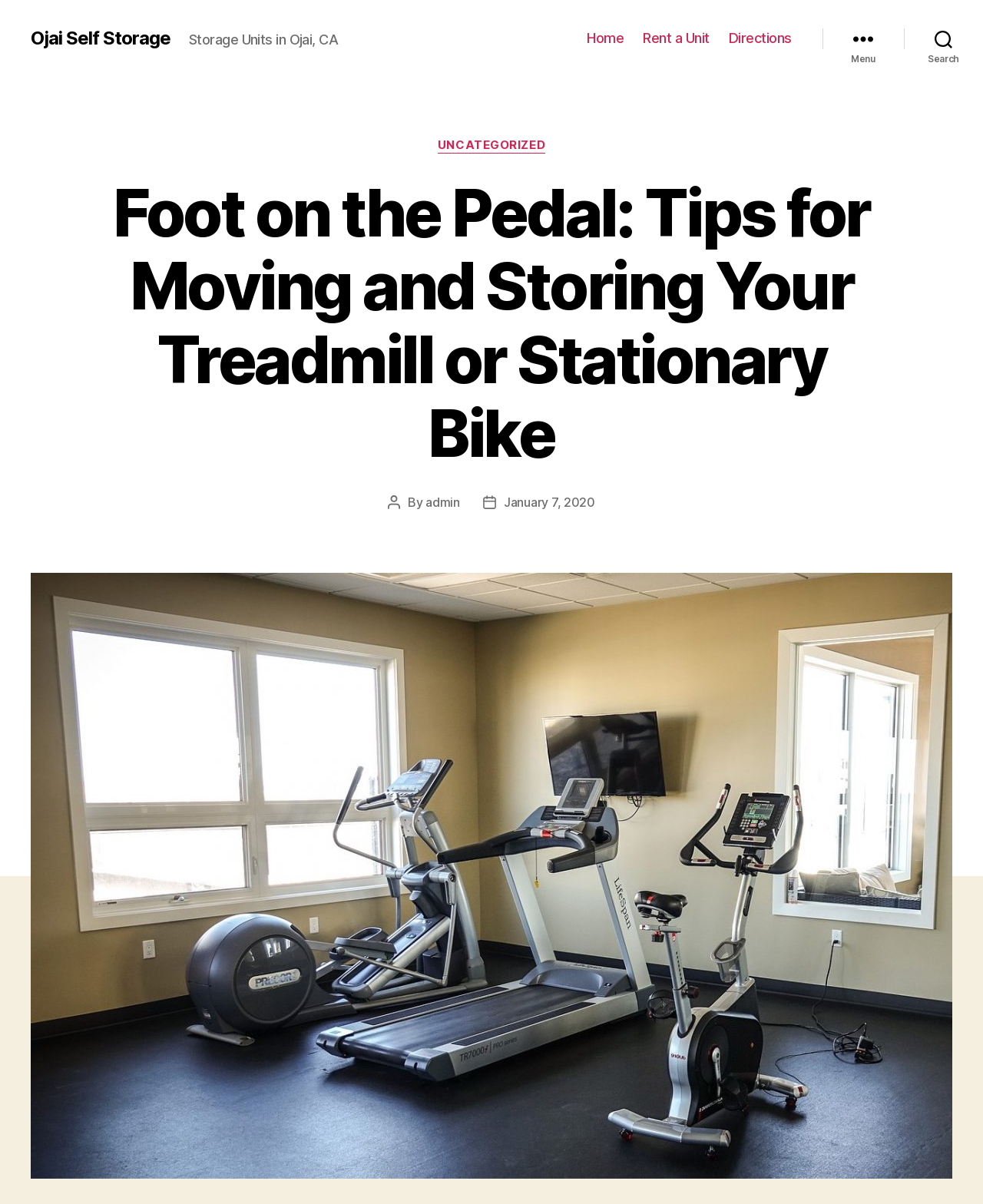Analyze the image and give a detailed response to the question:
What type of equipment is being discussed?

Based on the webpage content, specifically the heading 'Foot on the Pedal: Tips for Moving and Storing Your Treadmill or Stationary Bike', it is clear that the webpage is discussing tips related to treadmills or stationary bikes.